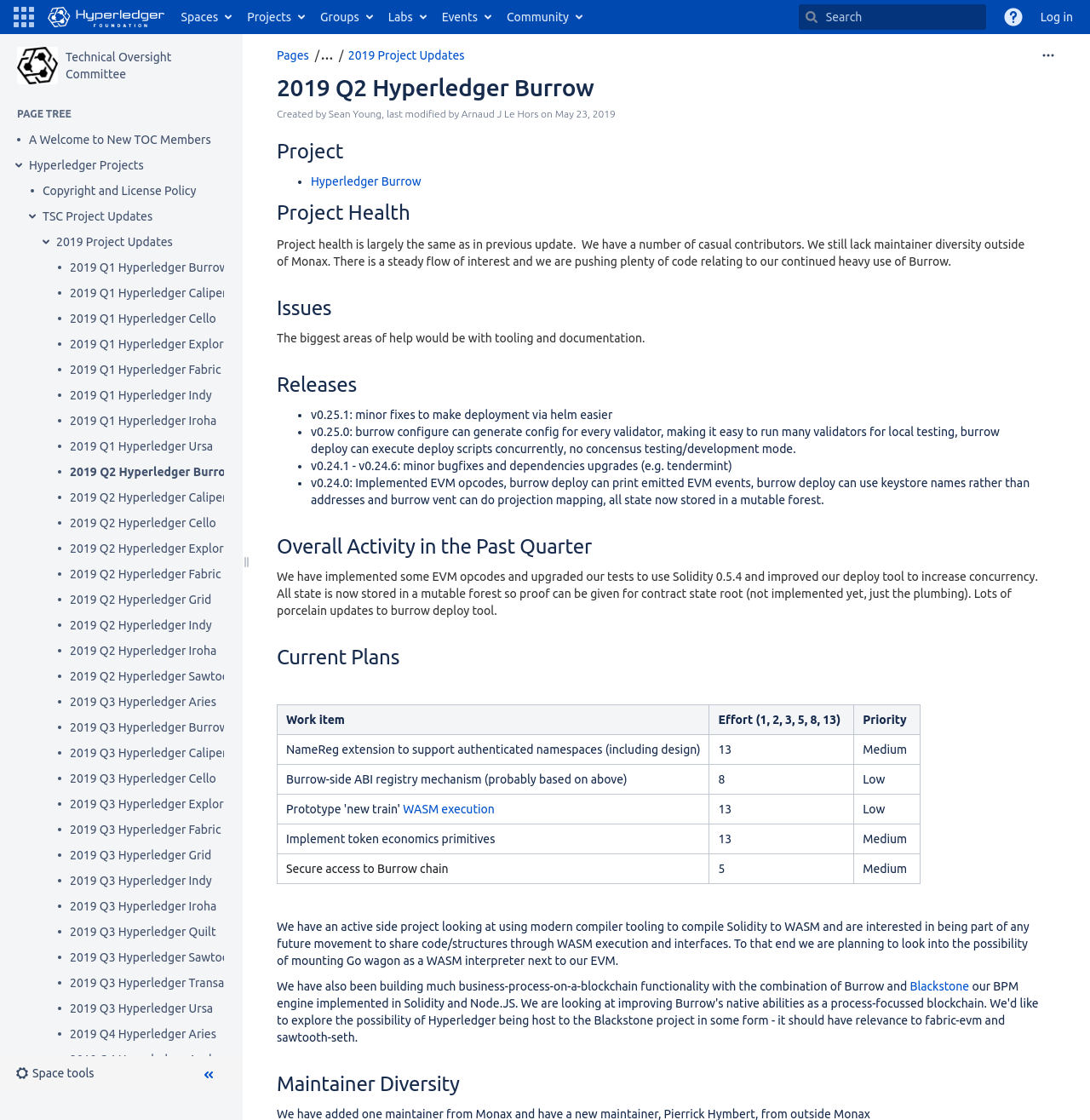Determine the bounding box coordinates in the format (top-left x, top-left y, bottom-right x, bottom-right y). Ensure all values are floating point numbers between 0 and 1. Identify the bounding box of the UI element described by: 2019 Project Updates

[0.052, 0.209, 0.158, 0.224]